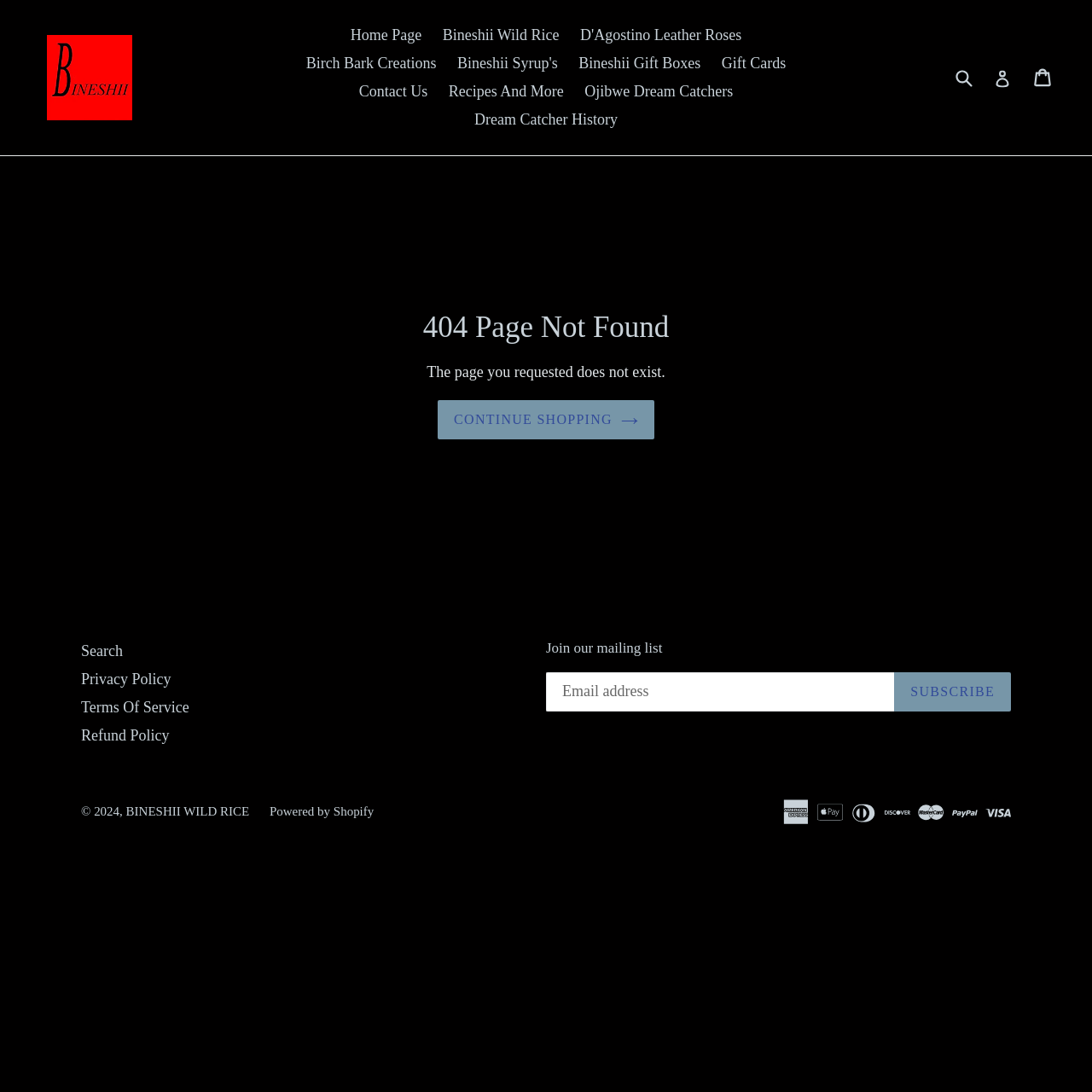What is the main purpose of this website?
Answer the question with a single word or phrase, referring to the image.

Sell wild rice products